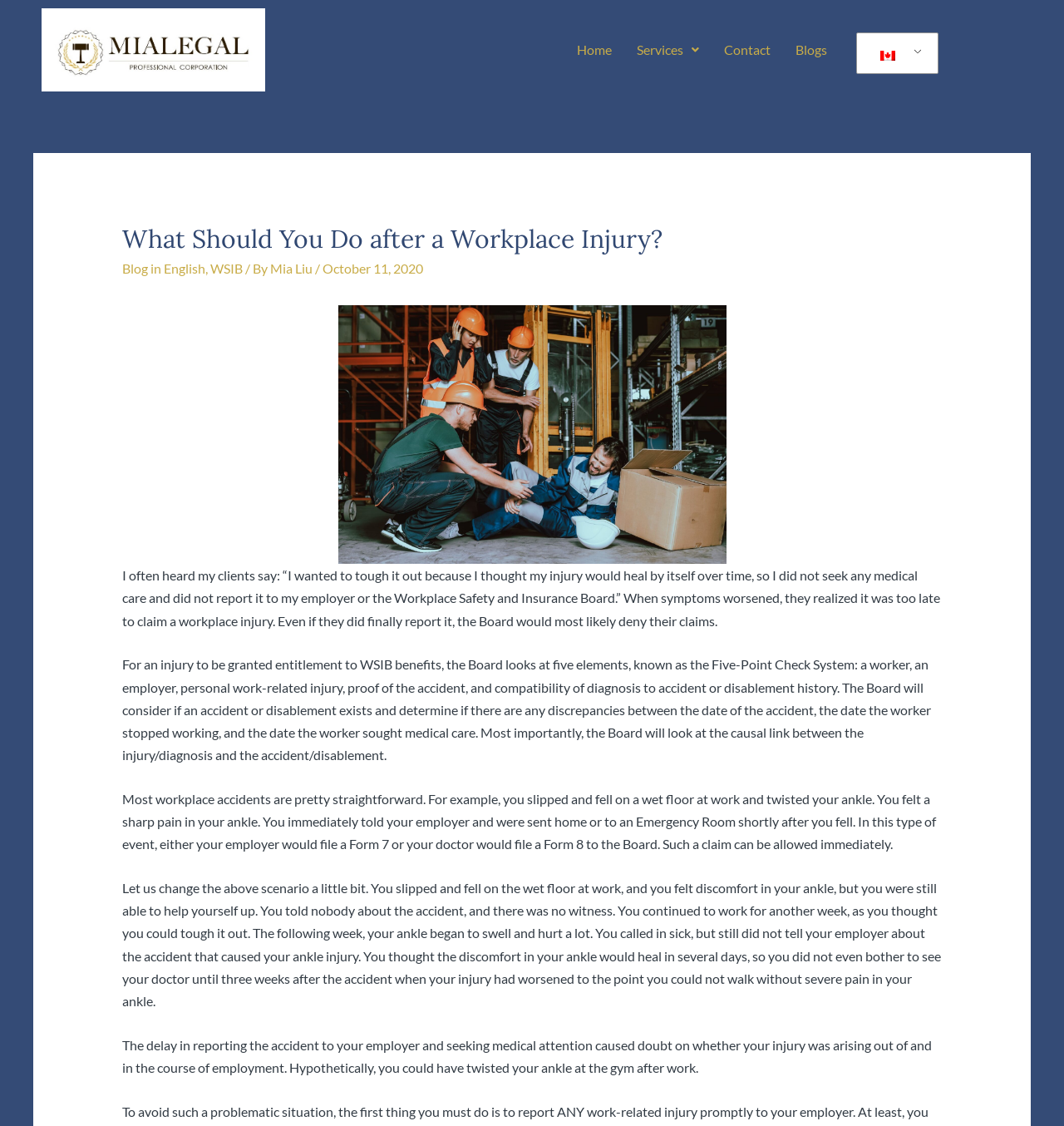What is the purpose of the Five-Point Check System?
Refer to the screenshot and respond with a concise word or phrase.

To determine entitlement to WSIB benefits